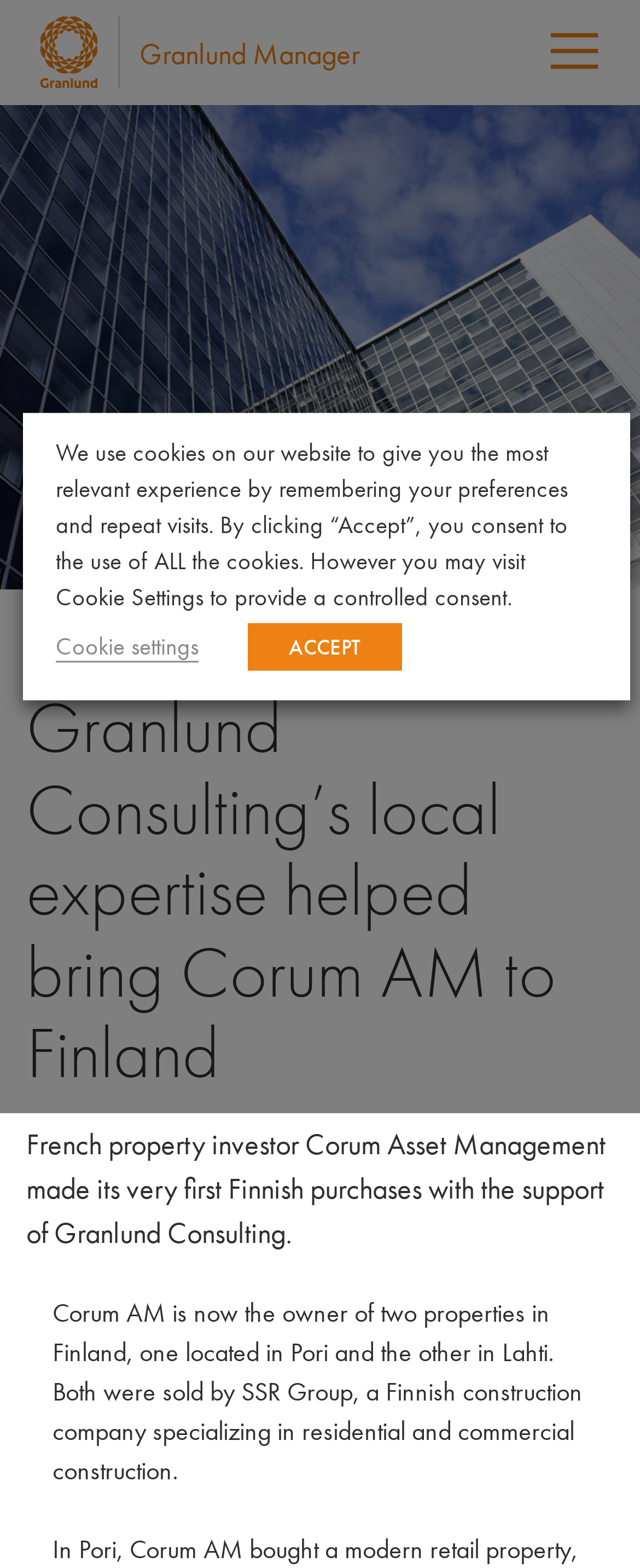Using the provided element description "ACCEPT", determine the bounding box coordinates of the UI element.

[0.387, 0.397, 0.628, 0.428]